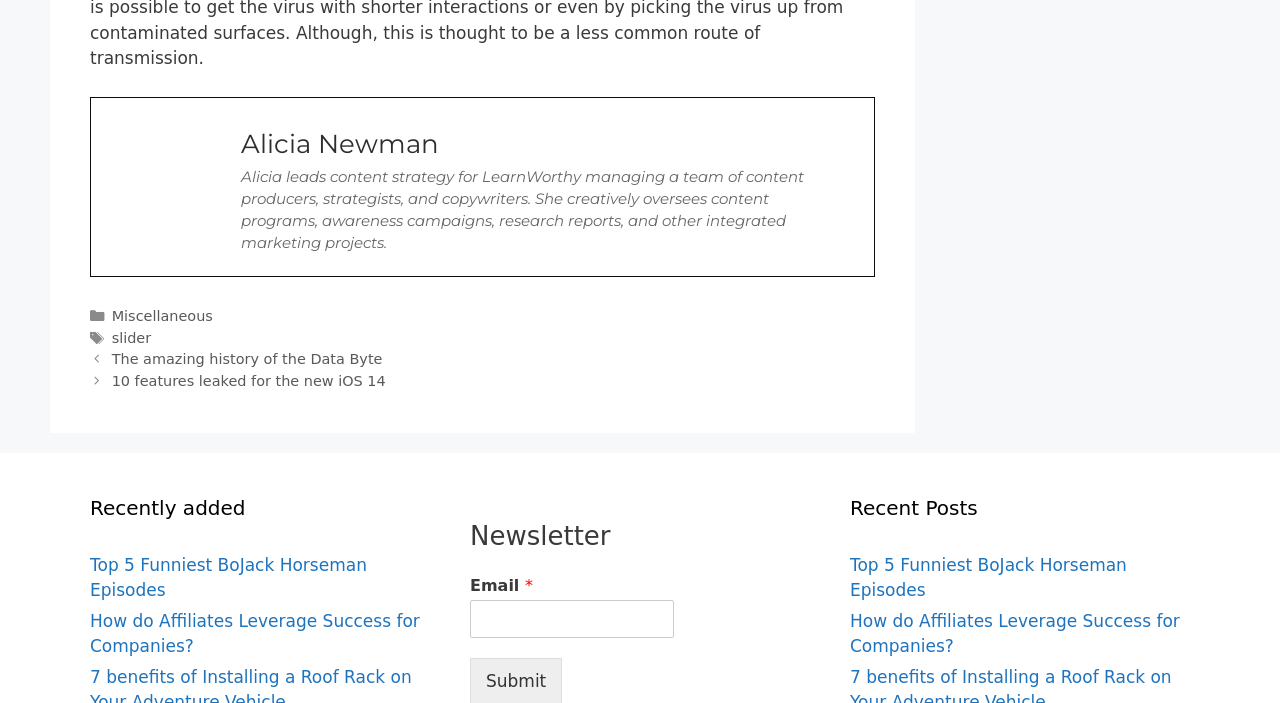Determine the bounding box coordinates in the format (top-left x, top-left y, bottom-right x, bottom-right y). Ensure all values are floating point numbers between 0 and 1. Identify the bounding box of the UI element described by: Alicia Newman

[0.188, 0.182, 0.343, 0.228]